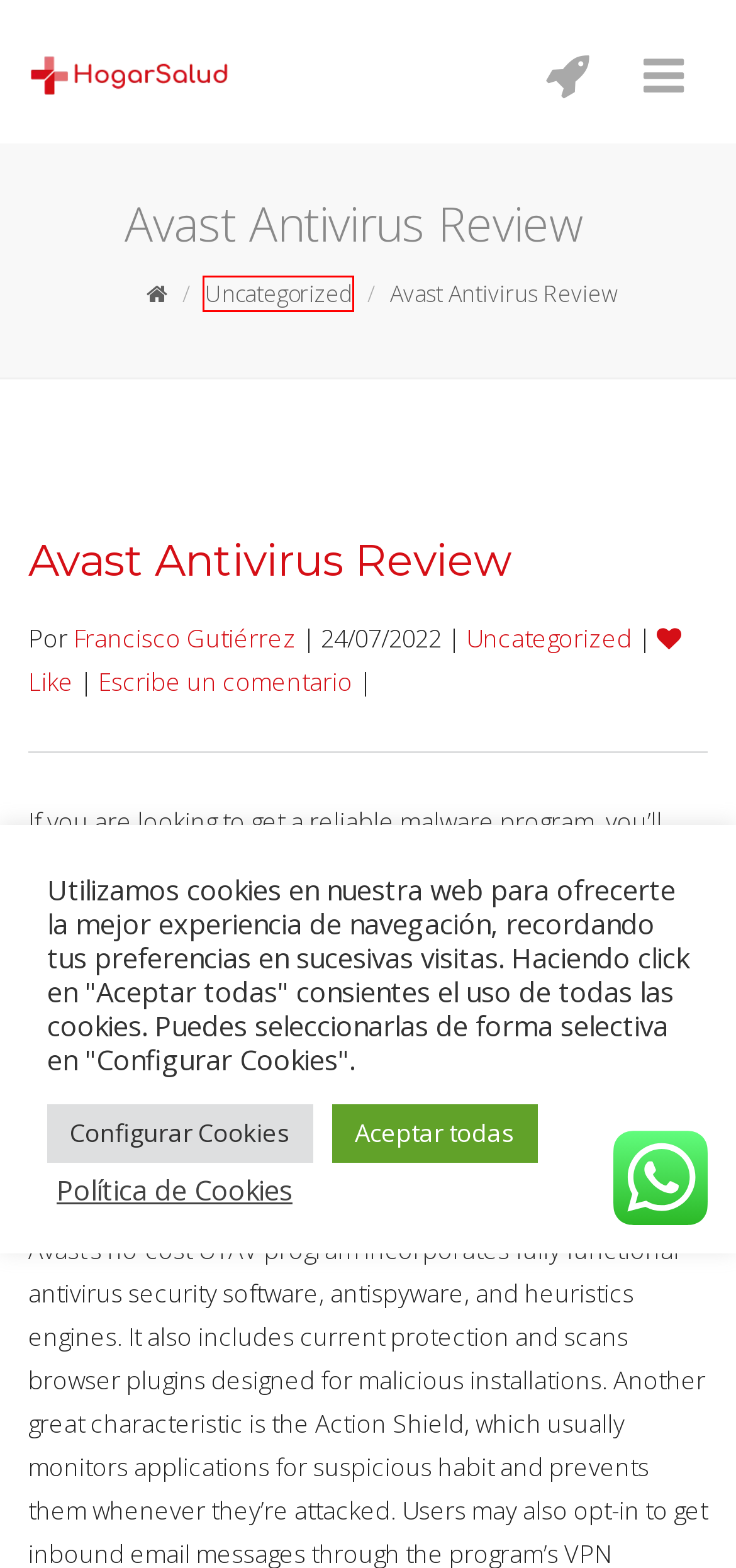Review the screenshot of a webpage containing a red bounding box around an element. Select the description that best matches the new webpage after clicking the highlighted element. The options are:
A. Blog | Hogar Salud
B. Cuidado de Mayores en Málaga | Hogar Salud
C. Deporte Archivos | Hogar Salud
D. Uncategorized Archivos | Hogar Salud
E. Hogar Salud - Cuidado de Mayores en Sevilla
F. Estilo de Vida Archivos | Hogar Salud
G. Condiciones de Uso | Hogar Salud
H. fisioterapia | Hogar Salud

D